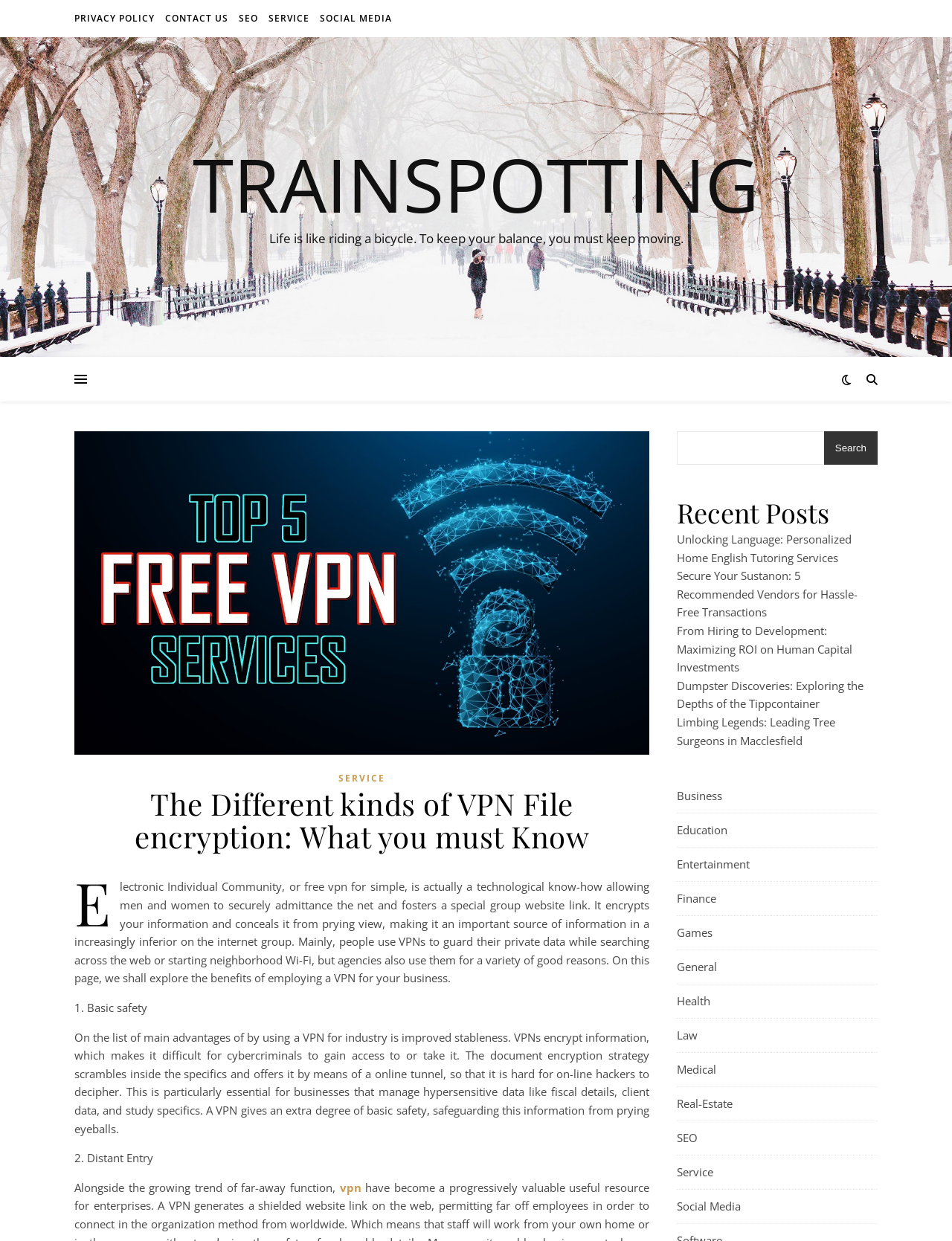Can you extract the primary headline text from the webpage?

The Different kinds of VPN File encryption: What you must Know